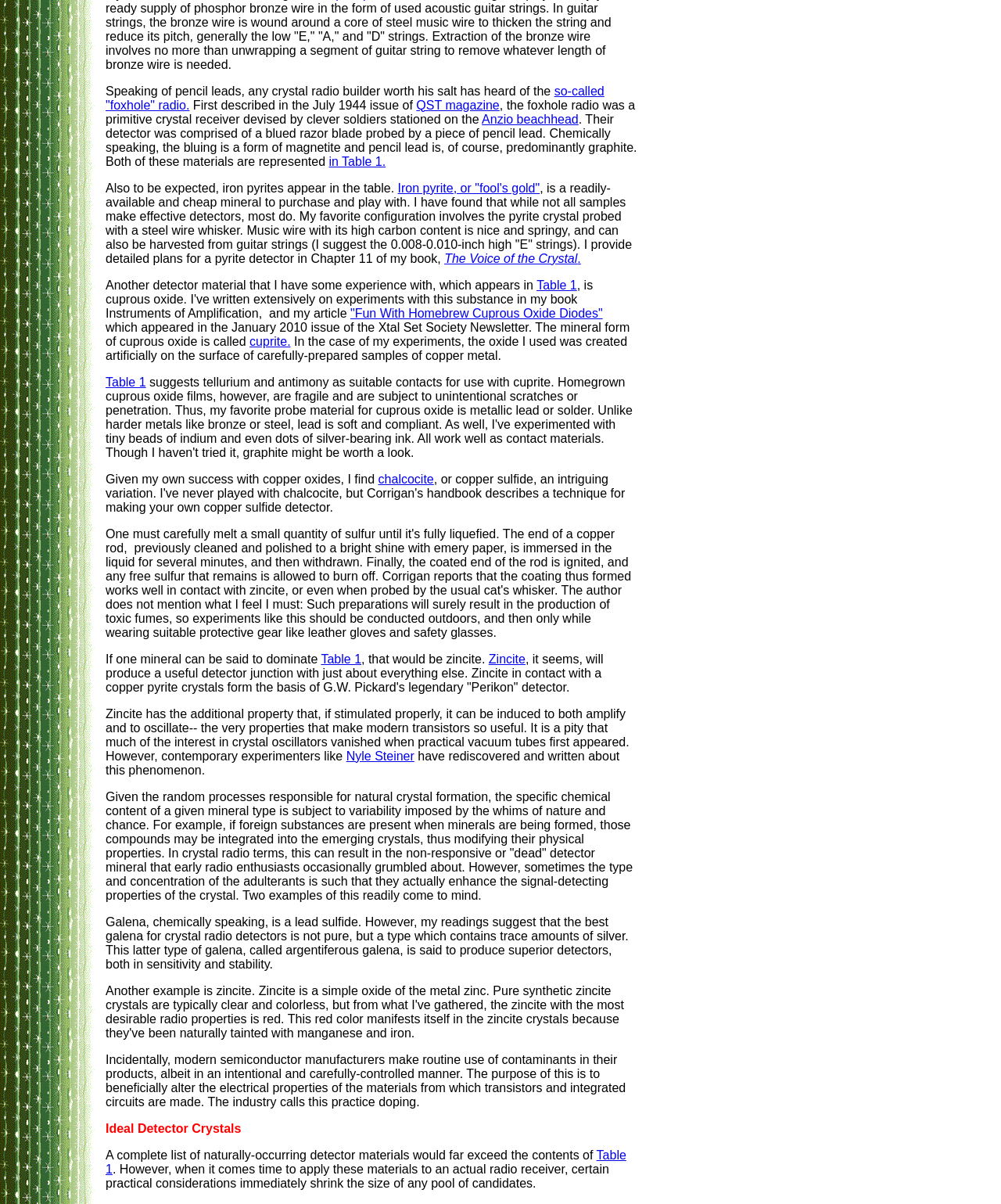Locate the bounding box coordinates of the element that needs to be clicked to carry out the instruction: "Click on the 'Sign in / Join' link". The coordinates should be given as four float numbers ranging from 0 to 1, i.e., [left, top, right, bottom].

None